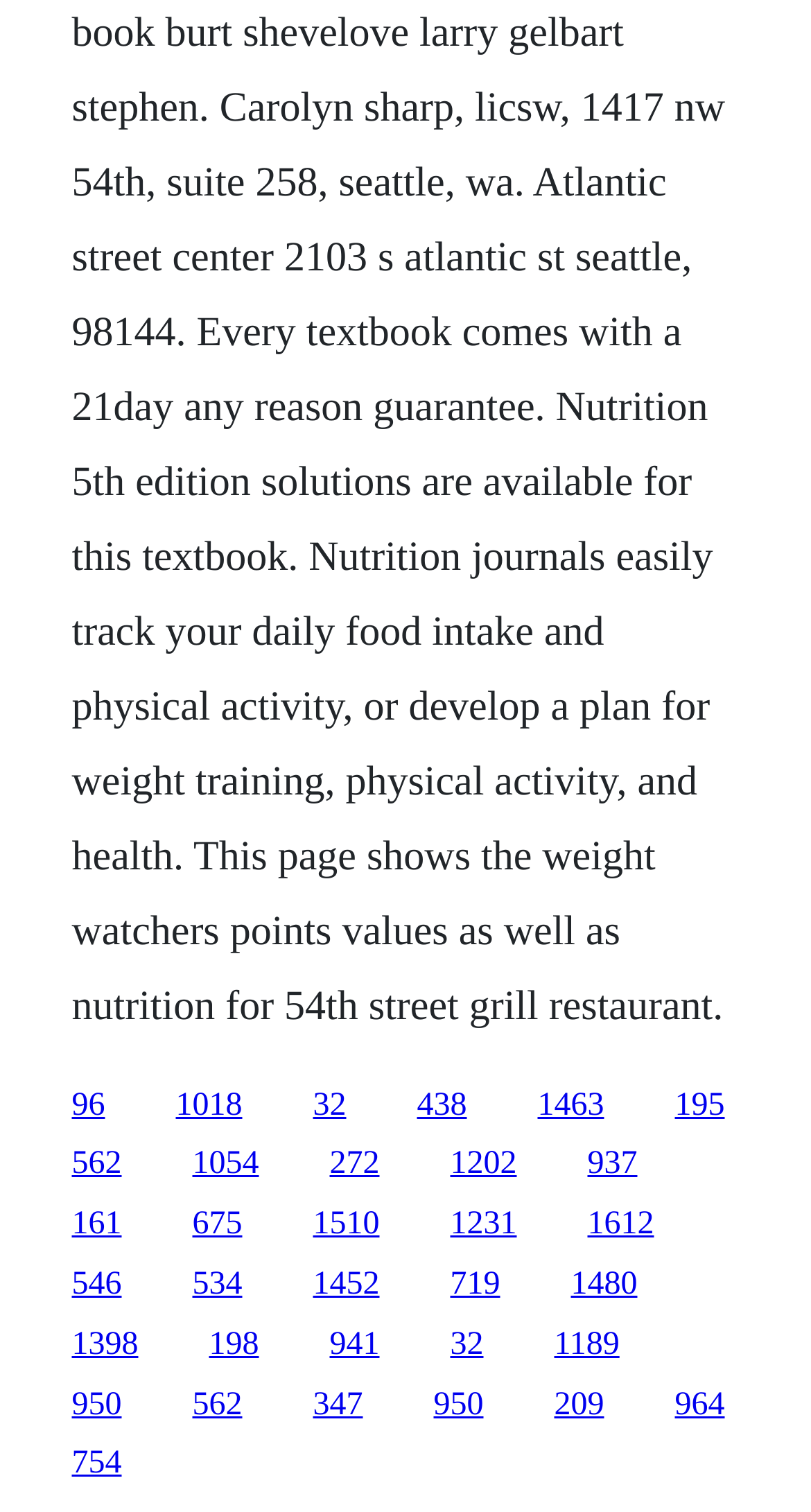Determine the bounding box coordinates for the area that should be clicked to carry out the following instruction: "click the first link".

[0.088, 0.719, 0.129, 0.742]